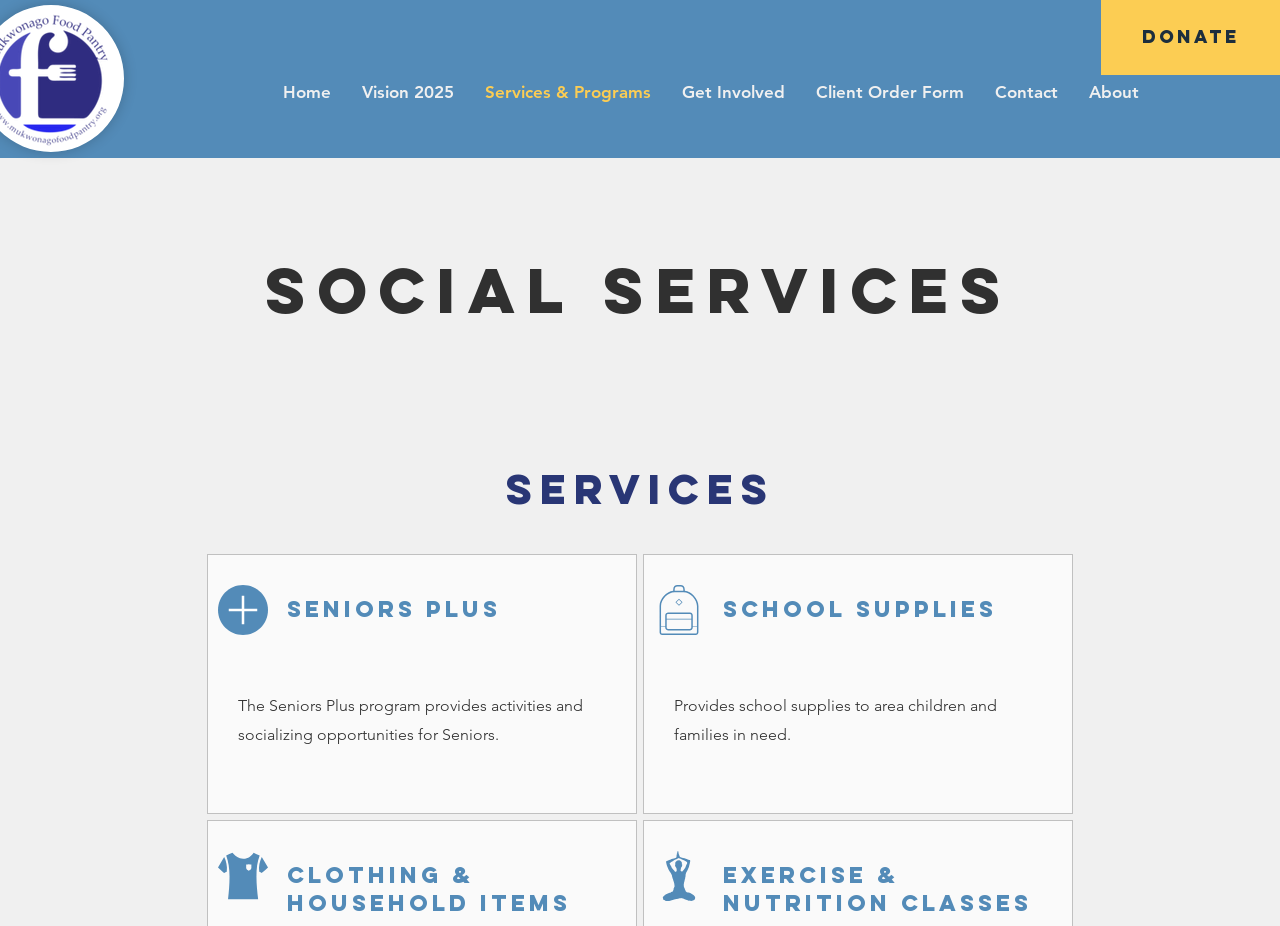Please identify the bounding box coordinates for the region that you need to click to follow this instruction: "Click DONATE".

[0.86, 0.0, 1.0, 0.081]